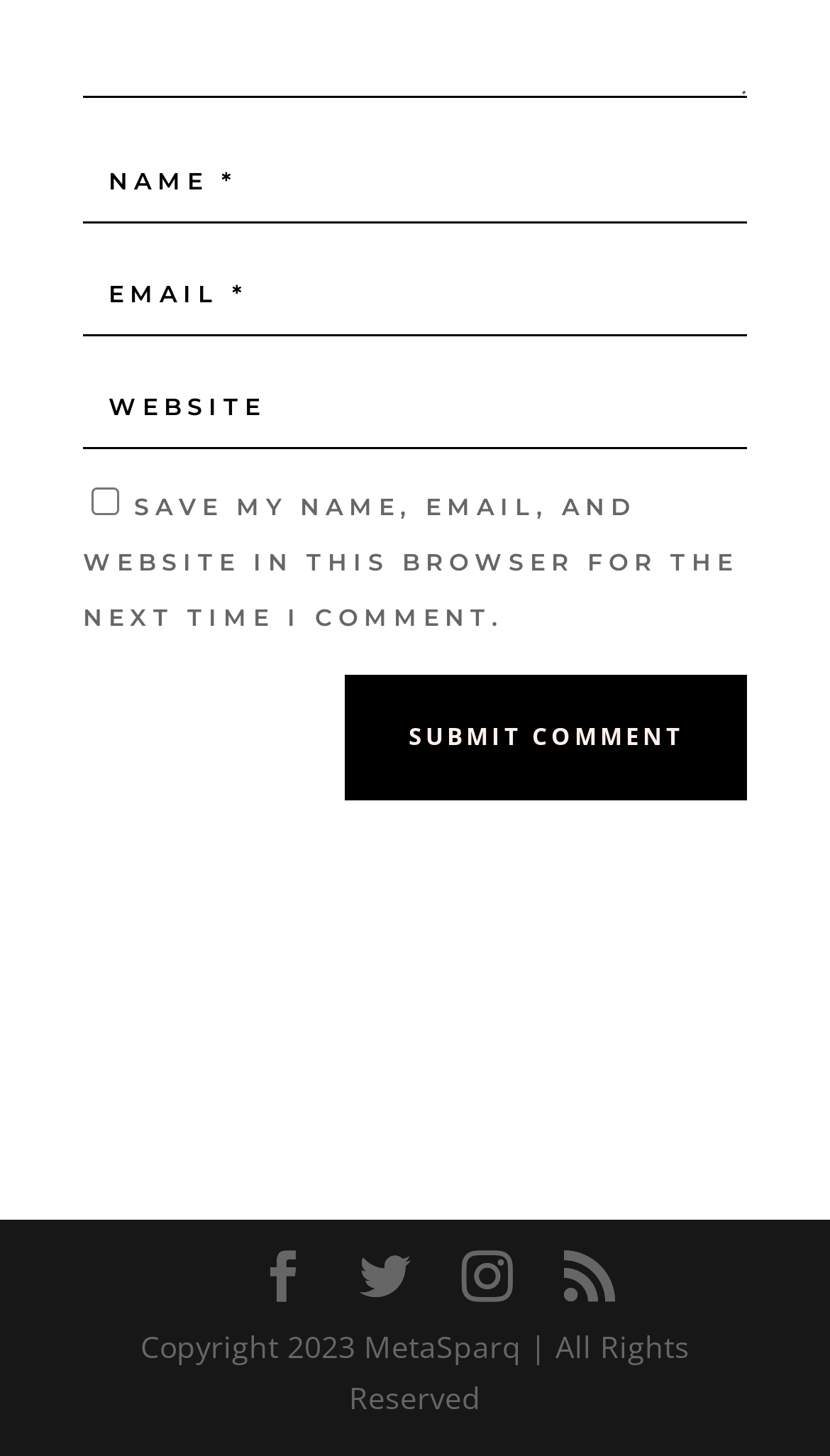Identify the bounding box coordinates for the element you need to click to achieve the following task: "Click the link to Visionaire Studio". Provide the bounding box coordinates as four float numbers between 0 and 1, in the form [left, top, right, bottom].

None